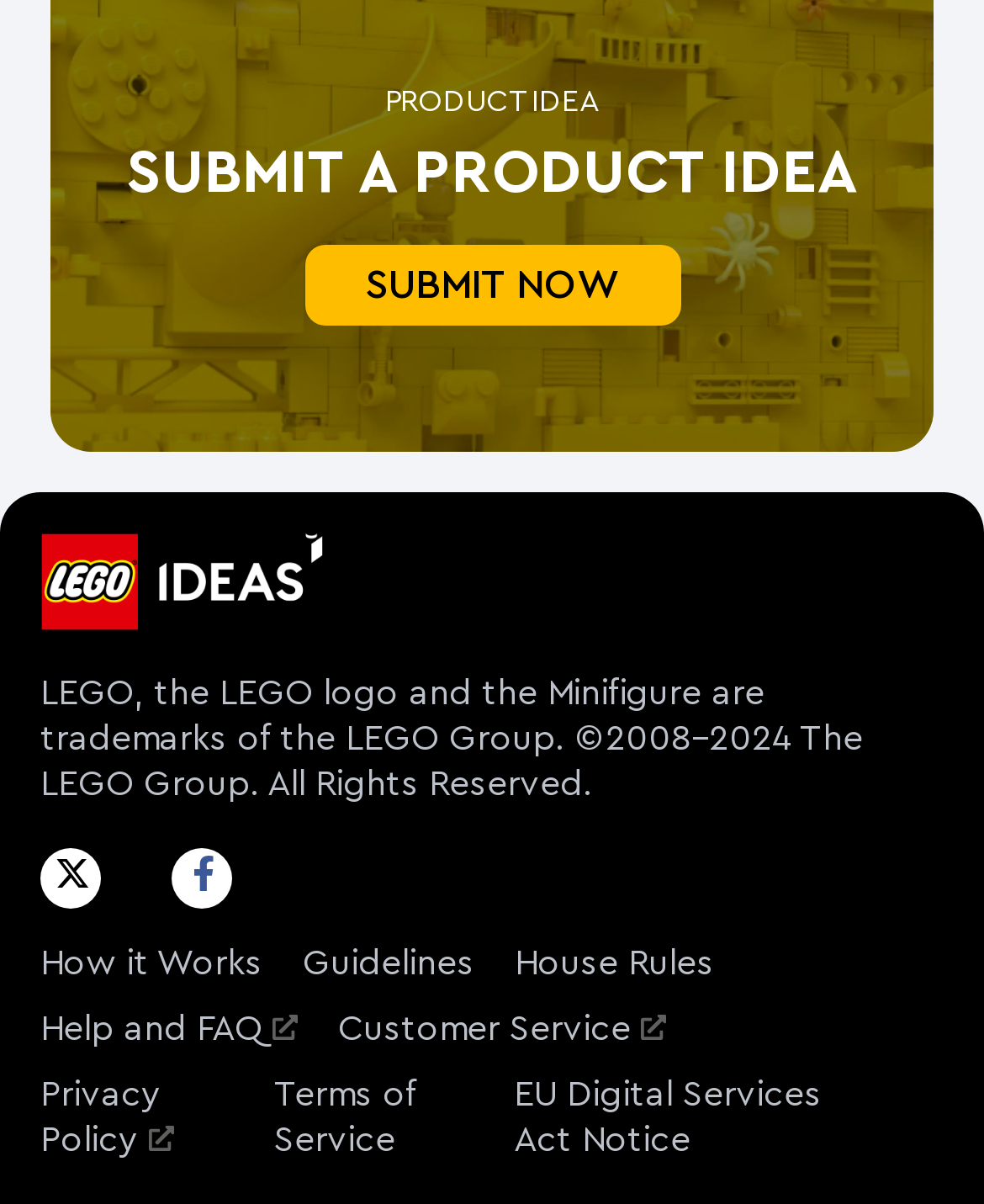Answer the question in a single word or phrase:
What is the logo displayed on the webpage?

LEGO IDEAS Logo